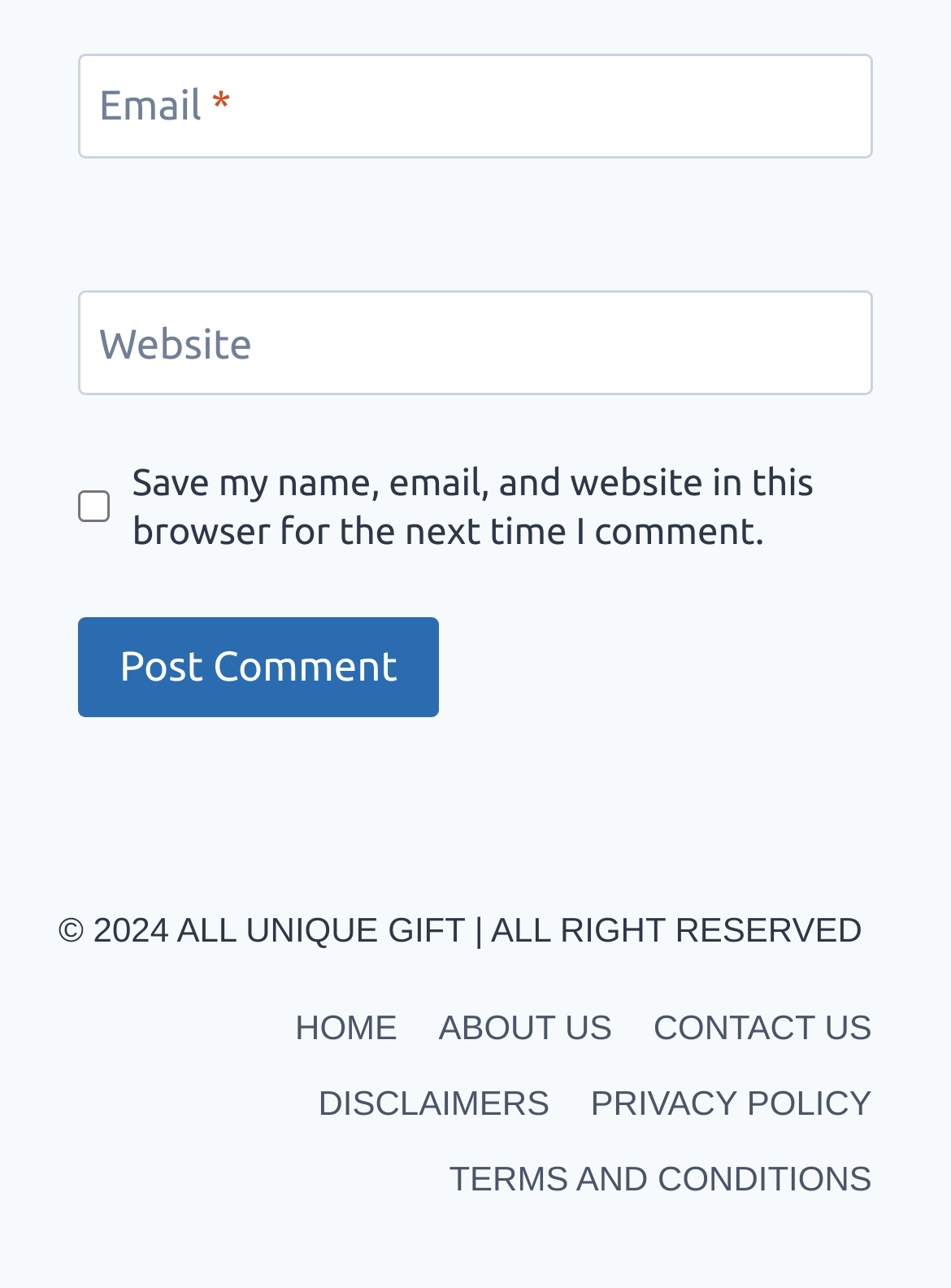What is the text of the button in the comment form?
Offer a detailed and full explanation in response to the question.

I found a button element with the text 'Post Comment', which is likely the submit button for the comment form.